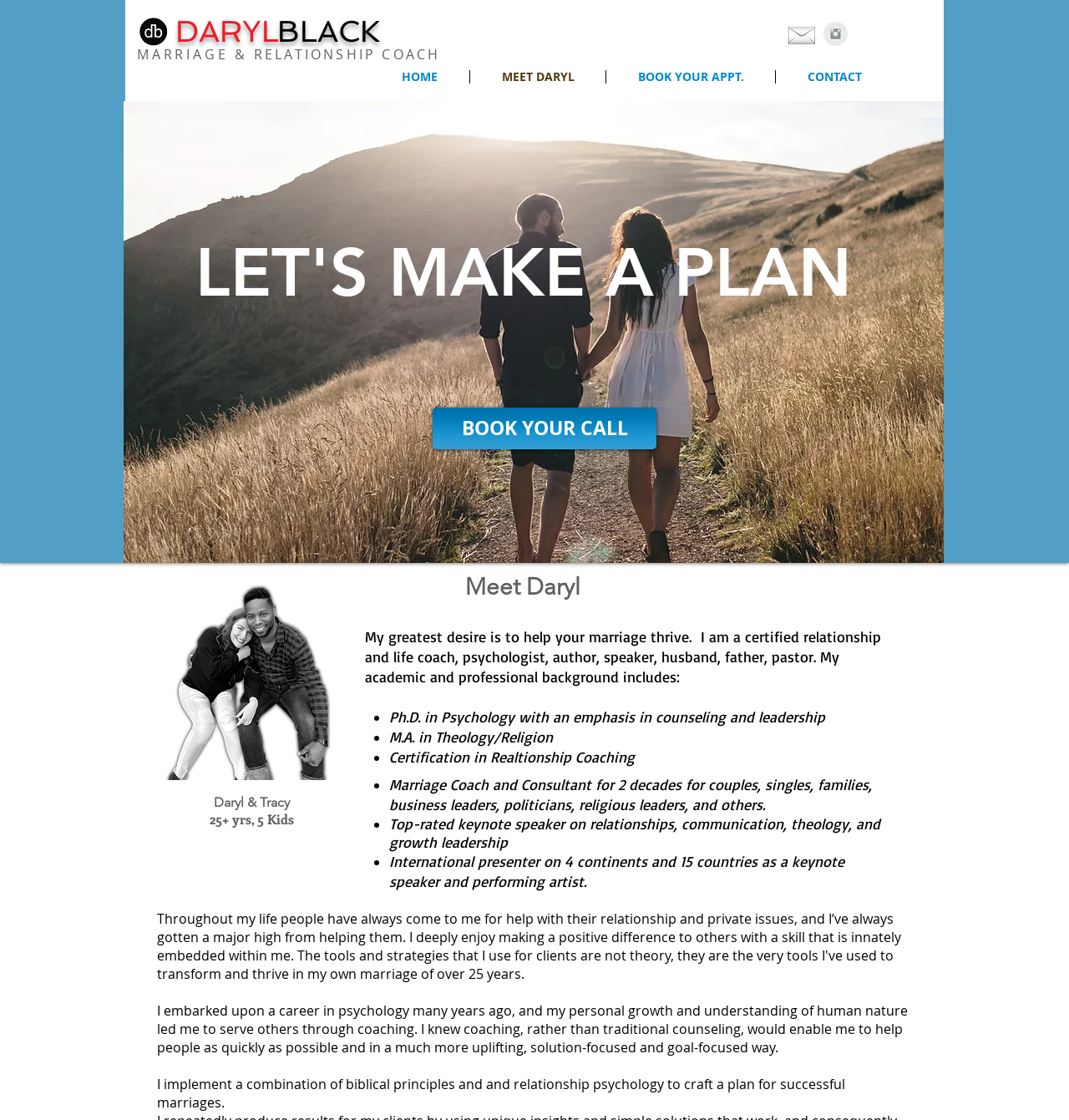Please examine the image and provide a detailed answer to the question: How many years of marriage experience does Daryl Black have?

According to the heading 'Daryl & Tracy 25+ yrs, 5 Kids', Daryl Black has over 25 years of marriage experience with his wife Tracy.